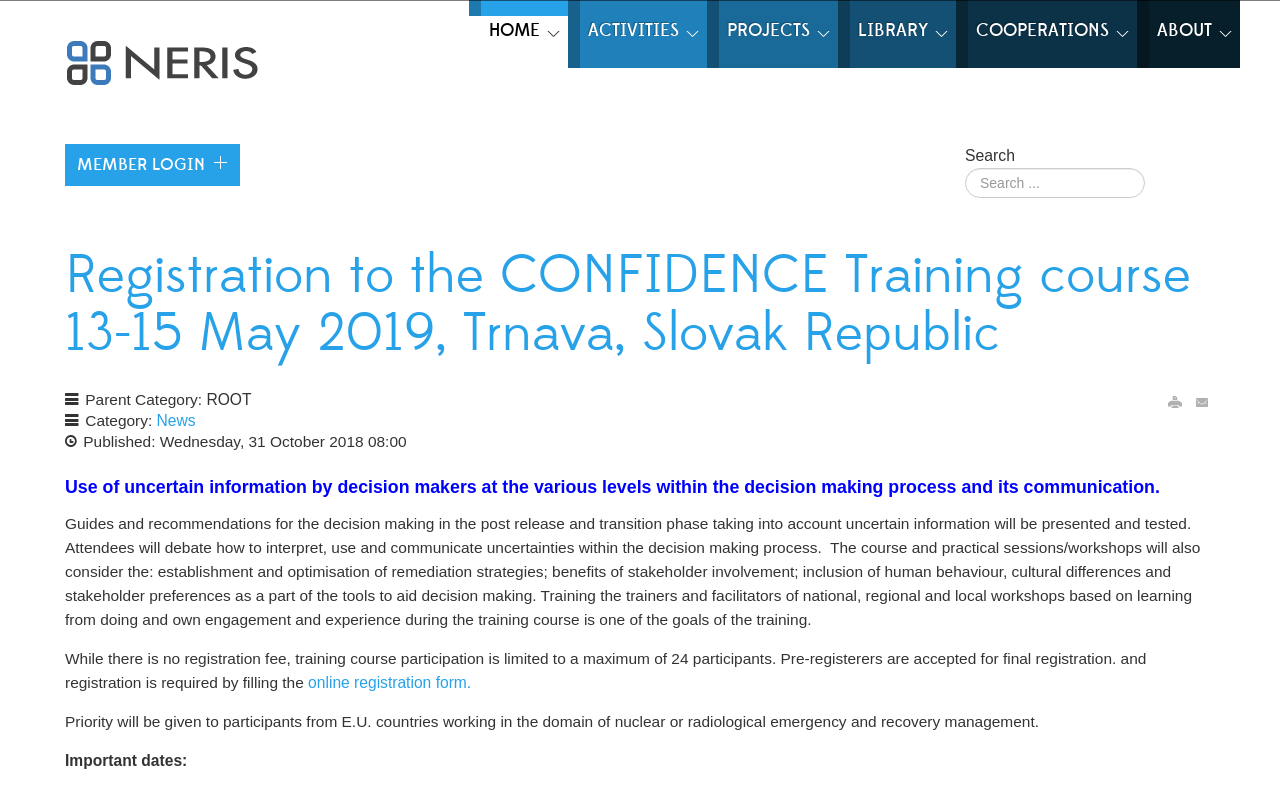Please locate the bounding box coordinates of the element that needs to be clicked to achieve the following instruction: "Login as a member". The coordinates should be four float numbers between 0 and 1, i.e., [left, top, right, bottom].

[0.051, 0.182, 0.188, 0.235]